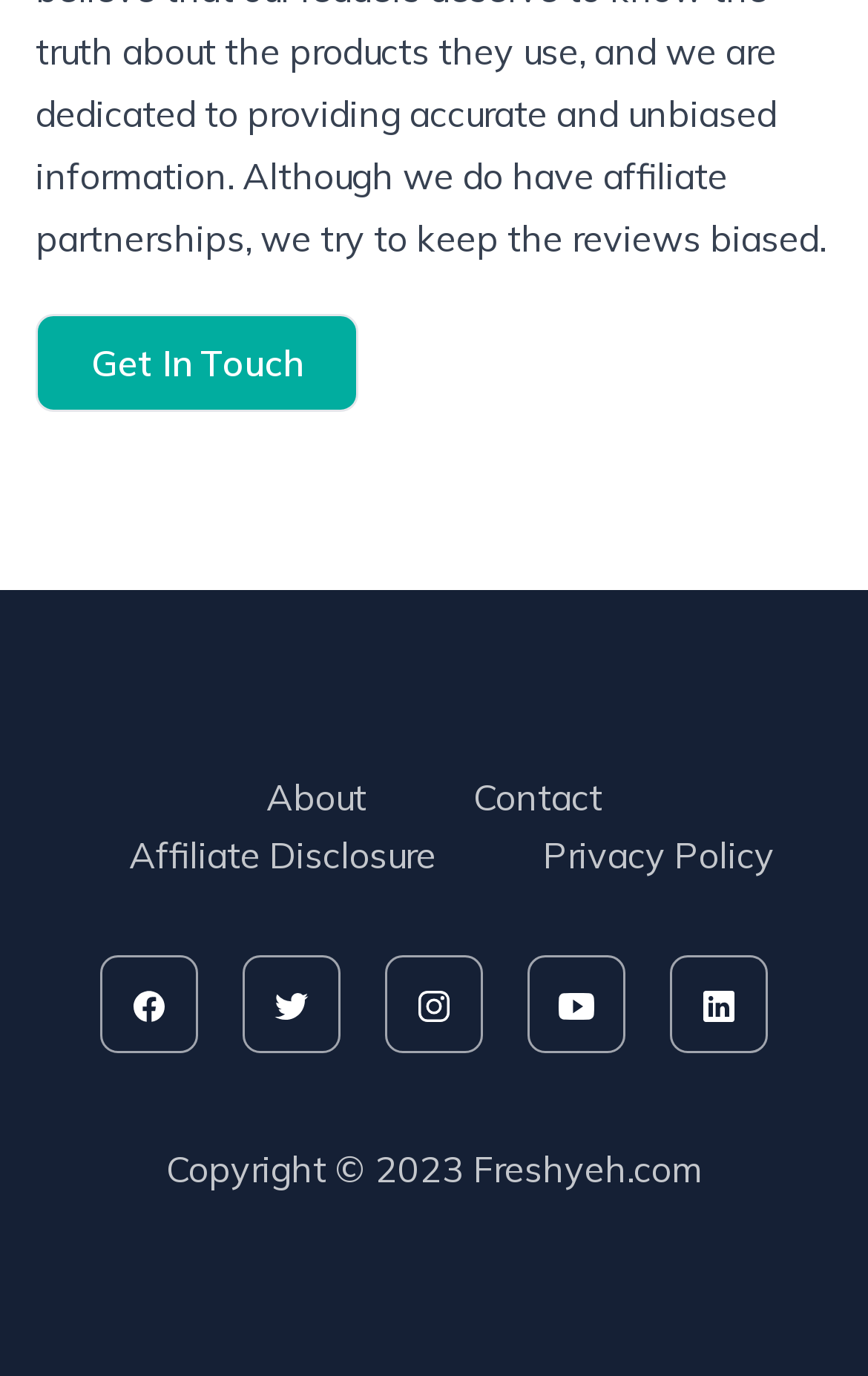Please find the bounding box coordinates of the element that needs to be clicked to perform the following instruction: "Check Privacy Policy". The bounding box coordinates should be four float numbers between 0 and 1, represented as [left, top, right, bottom].

[0.585, 0.579, 0.933, 0.663]